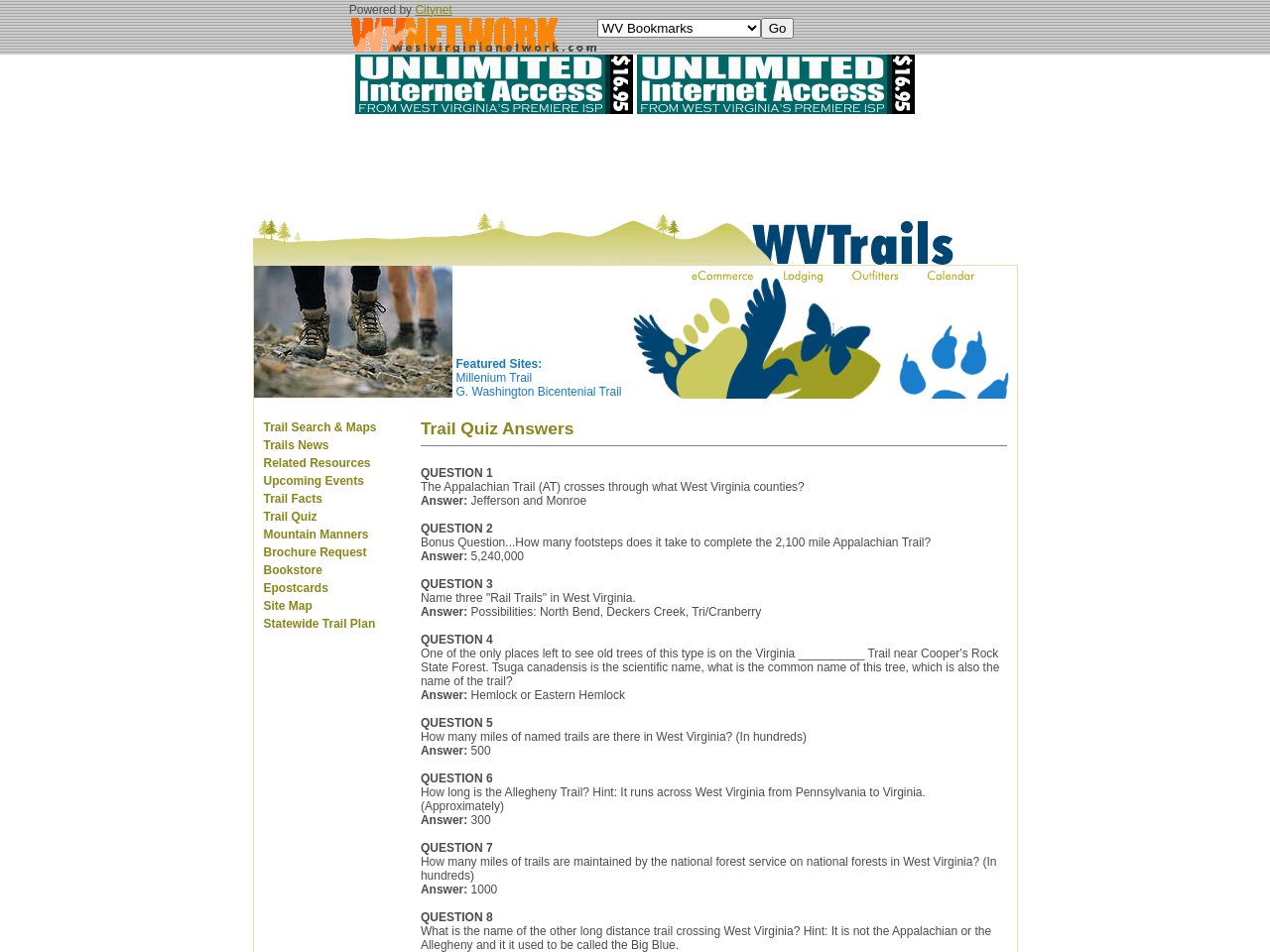Find the bounding box coordinates corresponding to the UI element with the description: "G. Washington Bicentenial Trail". The coordinates should be formatted as [left, top, right, bottom], with values as floats between 0 and 1.

[0.359, 0.404, 0.489, 0.419]